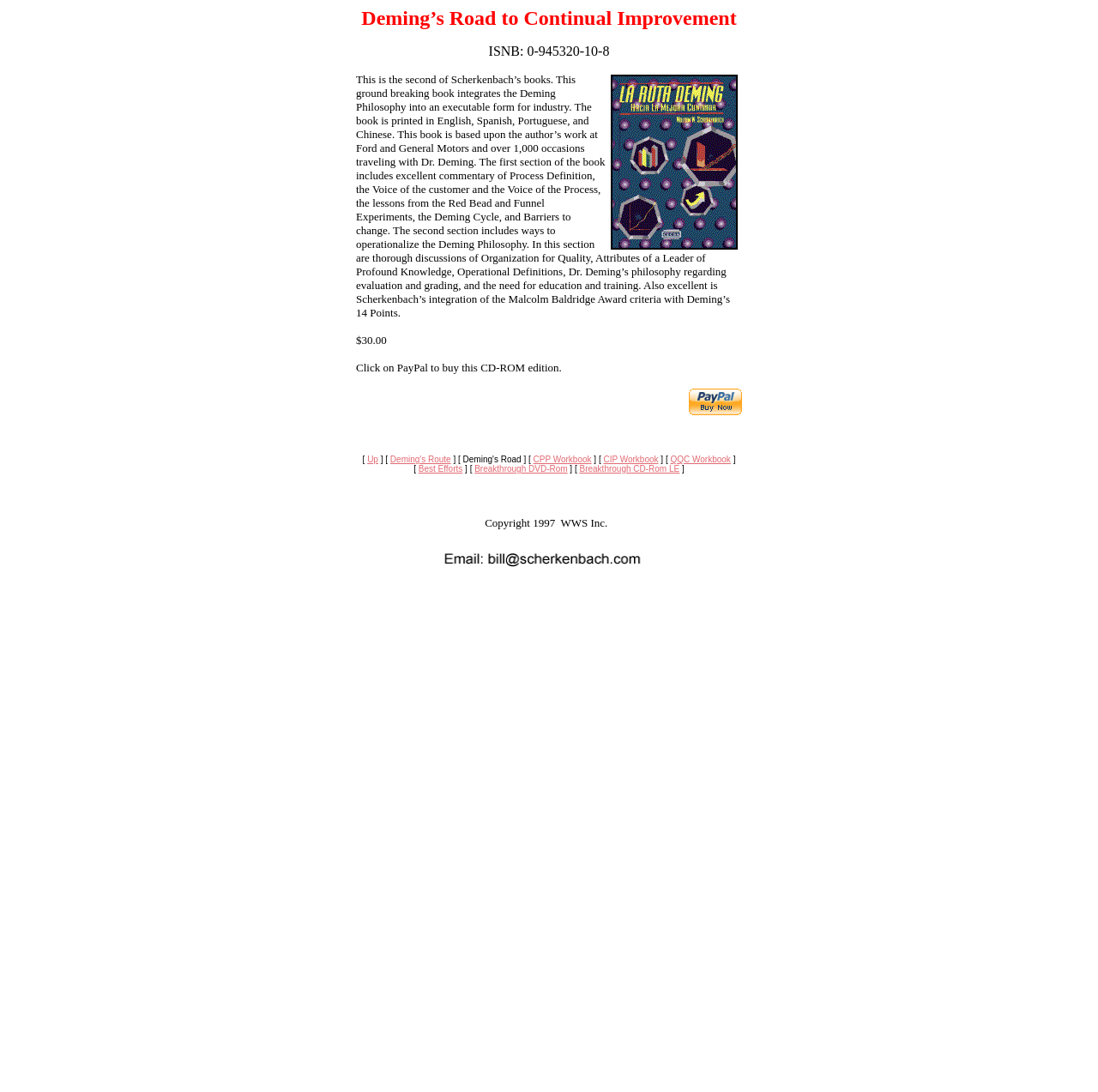What is the name of the author's work experience mentioned in the webpage?
By examining the image, provide a one-word or phrase answer.

Ford and General Motors